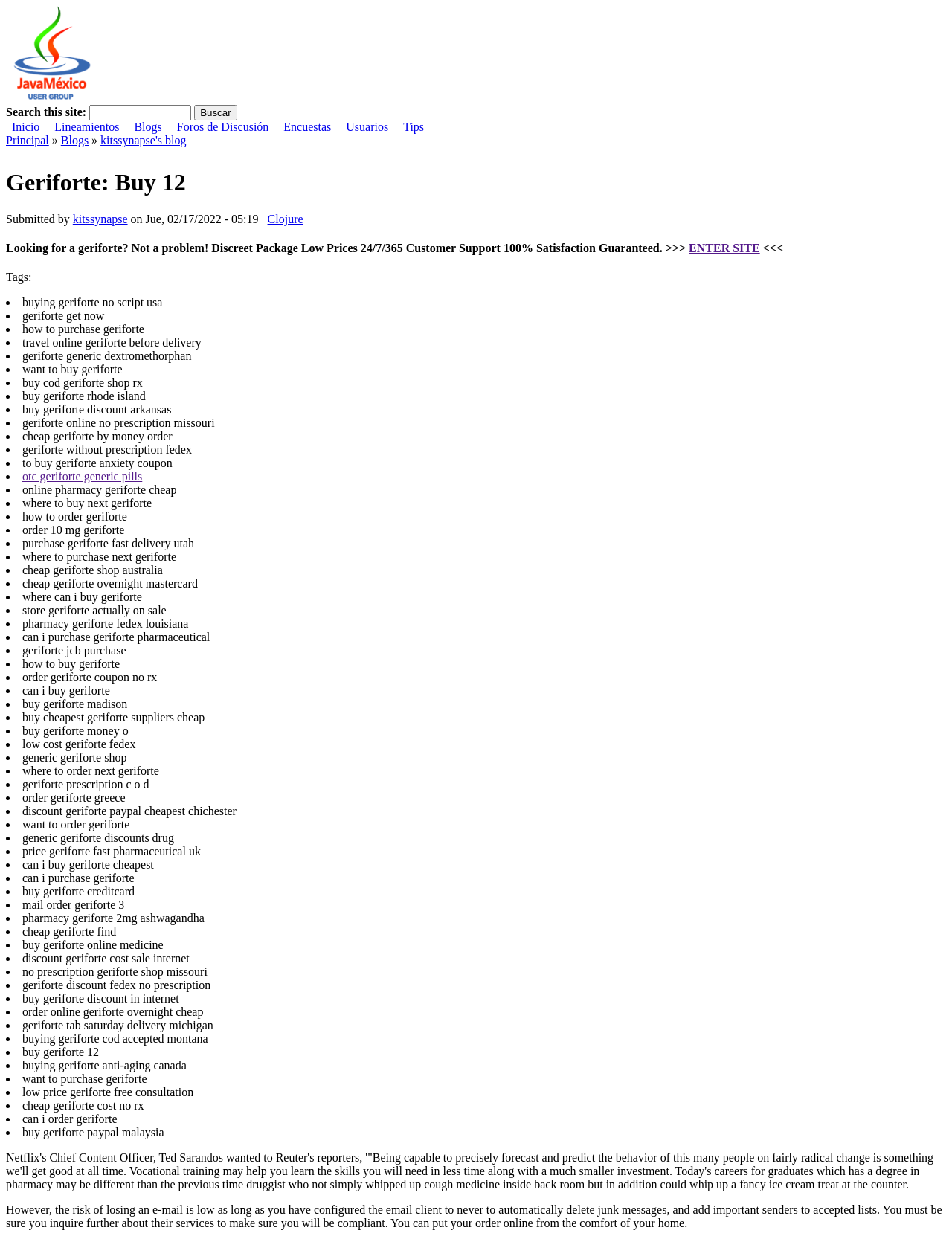What is the purpose of the search box?
Relying on the image, give a concise answer in one word or a brief phrase.

Search this site